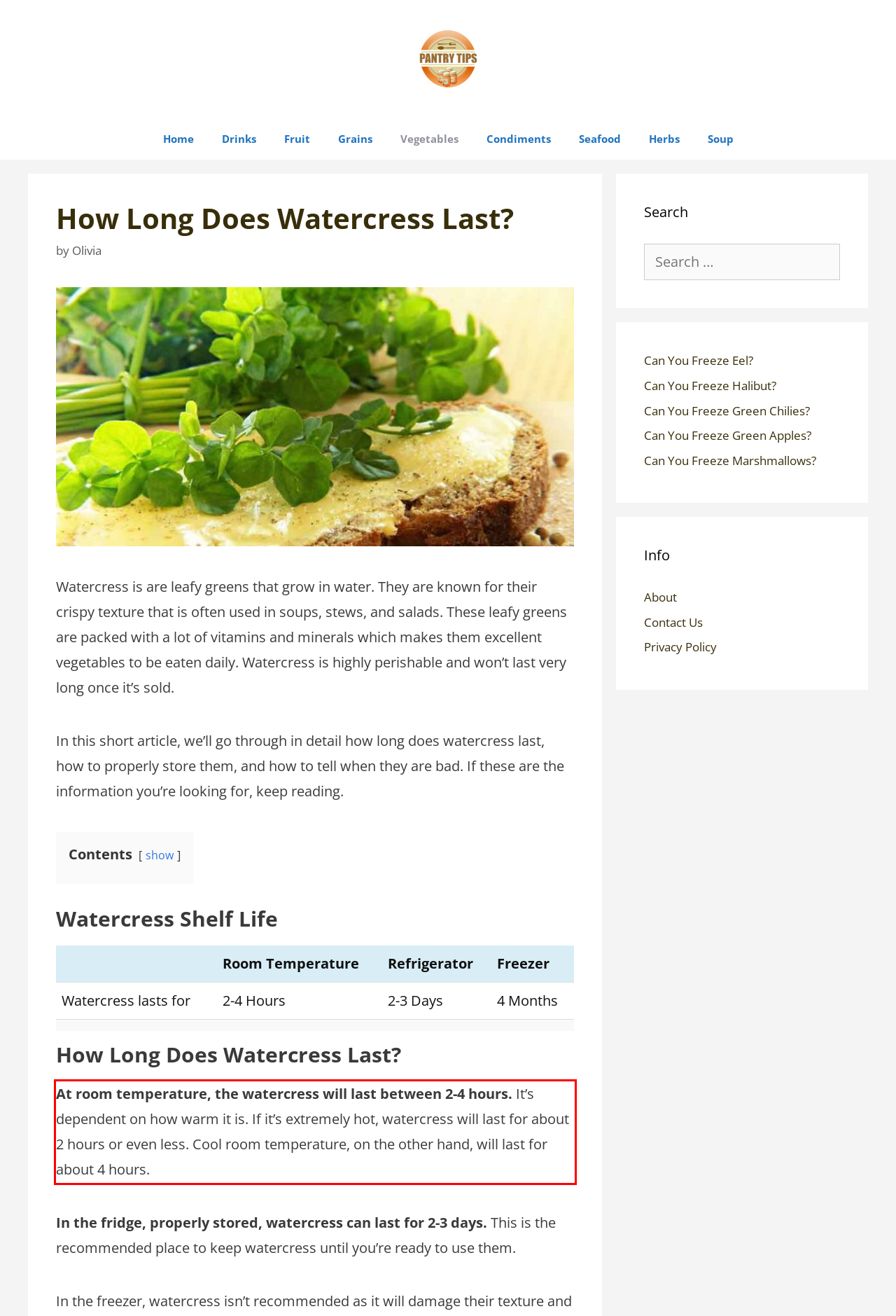You are given a webpage screenshot with a red bounding box around a UI element. Extract and generate the text inside this red bounding box.

At room temperature, the watercress will last between 2-4 hours. It’s dependent on how warm it is. If it’s extremely hot, watercress will last for about 2 hours or even less. Cool room temperature, on the other hand, will last for about 4 hours.